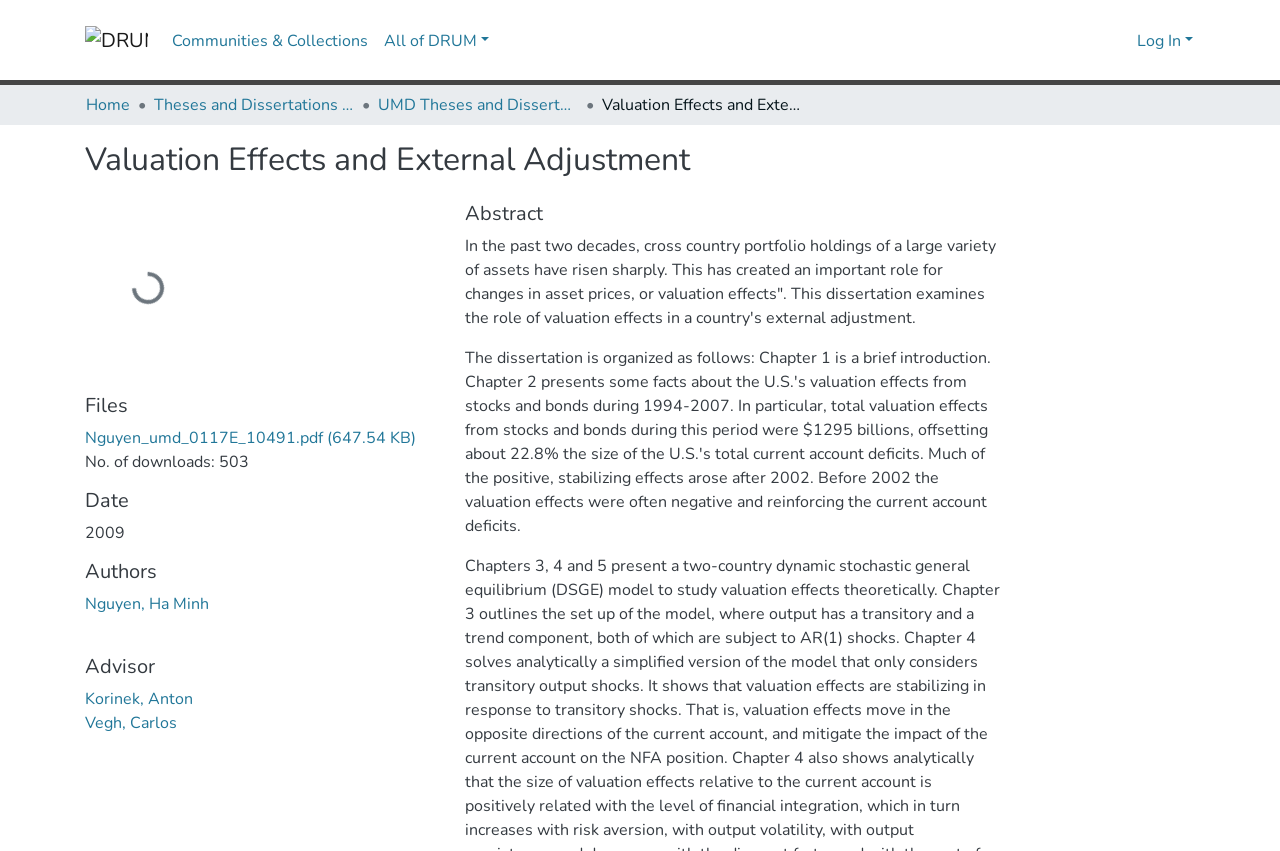In what year was the dissertation published? Analyze the screenshot and reply with just one word or a short phrase.

2009